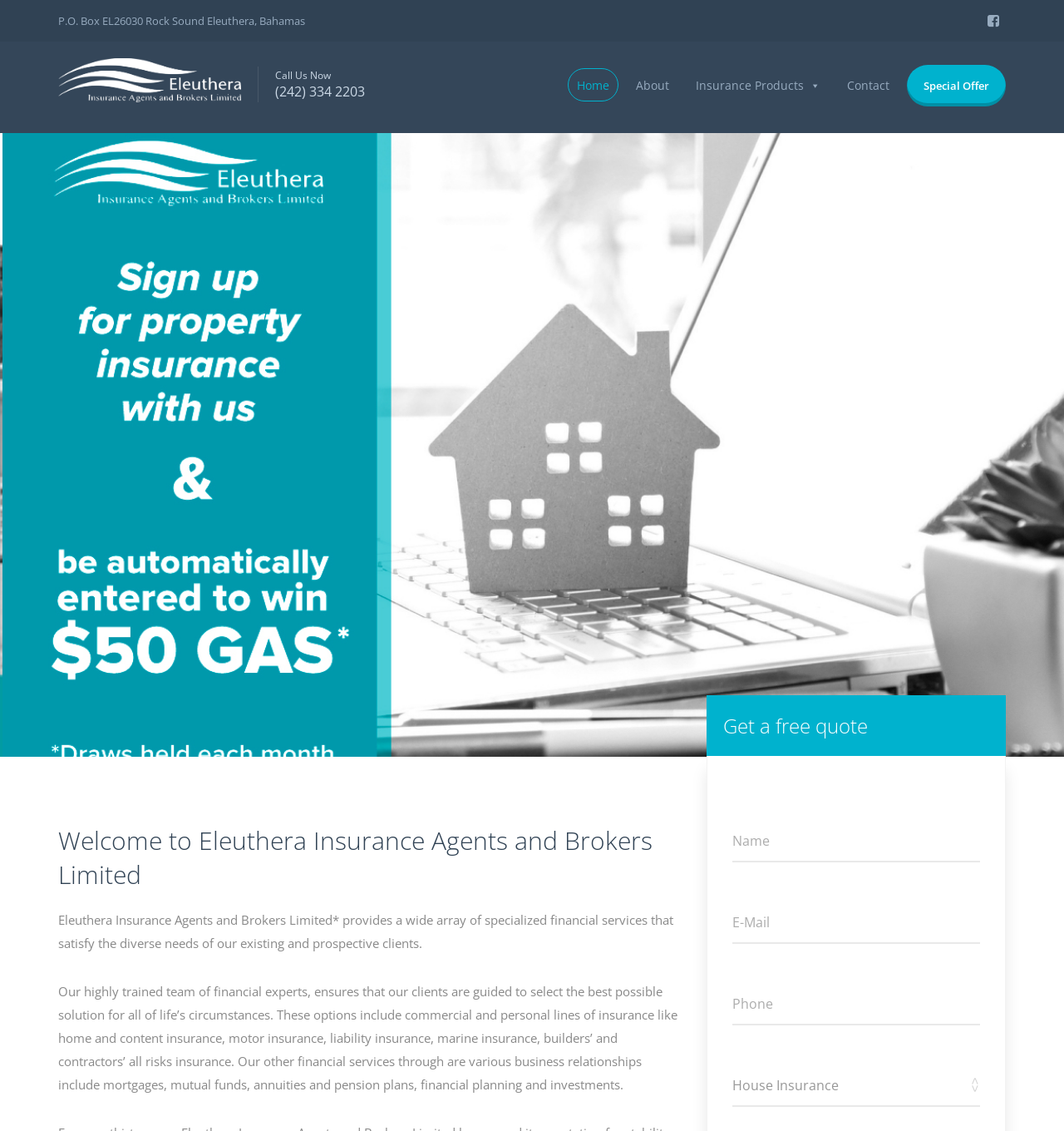Find the bounding box coordinates of the area to click in order to follow the instruction: "Click the Insurance Products menu".

[0.645, 0.06, 0.78, 0.09]